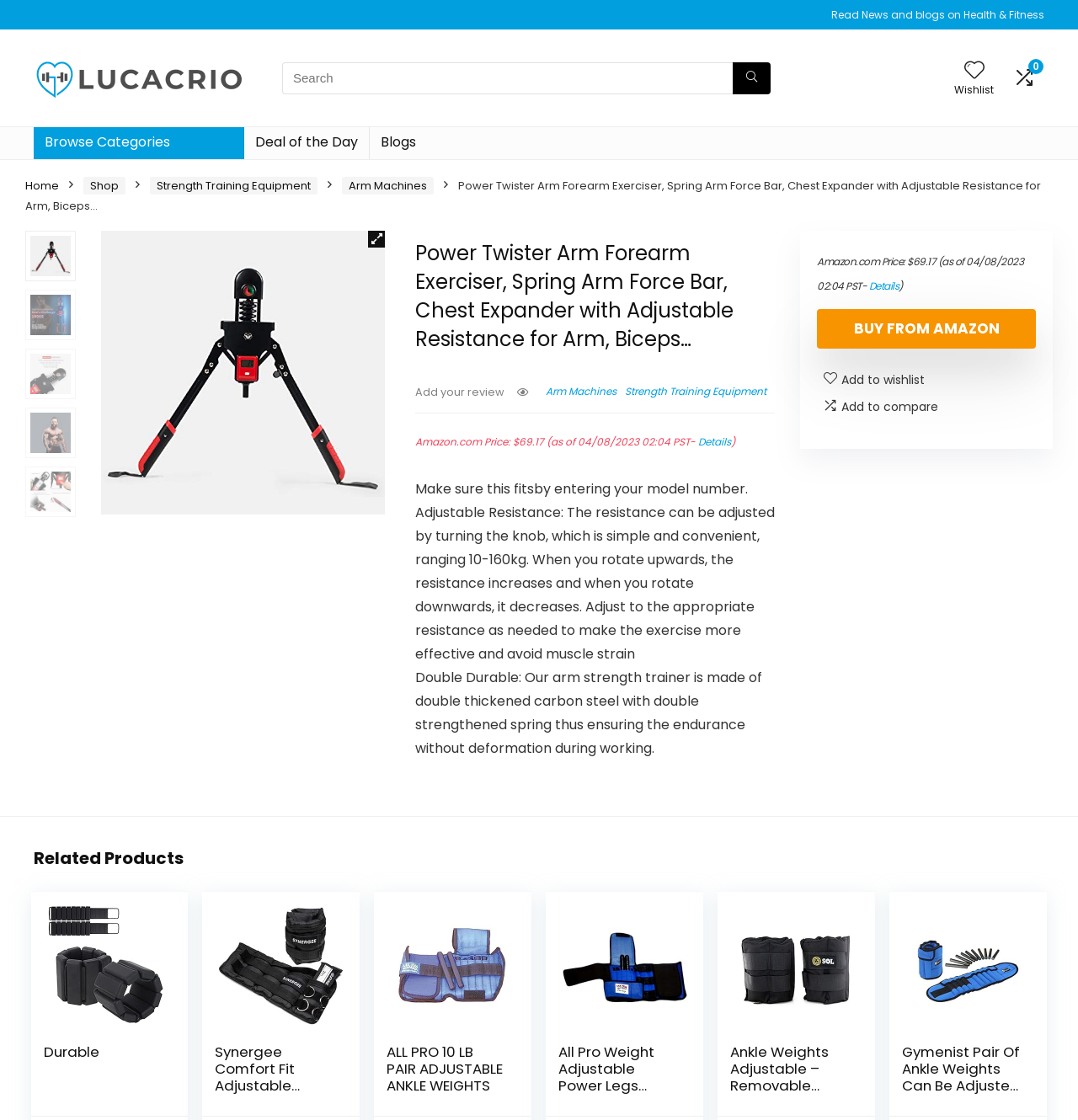Find the bounding box coordinates of the element to click in order to complete this instruction: "Search for products". The bounding box coordinates must be four float numbers between 0 and 1, denoted as [left, top, right, bottom].

[0.262, 0.055, 0.68, 0.084]